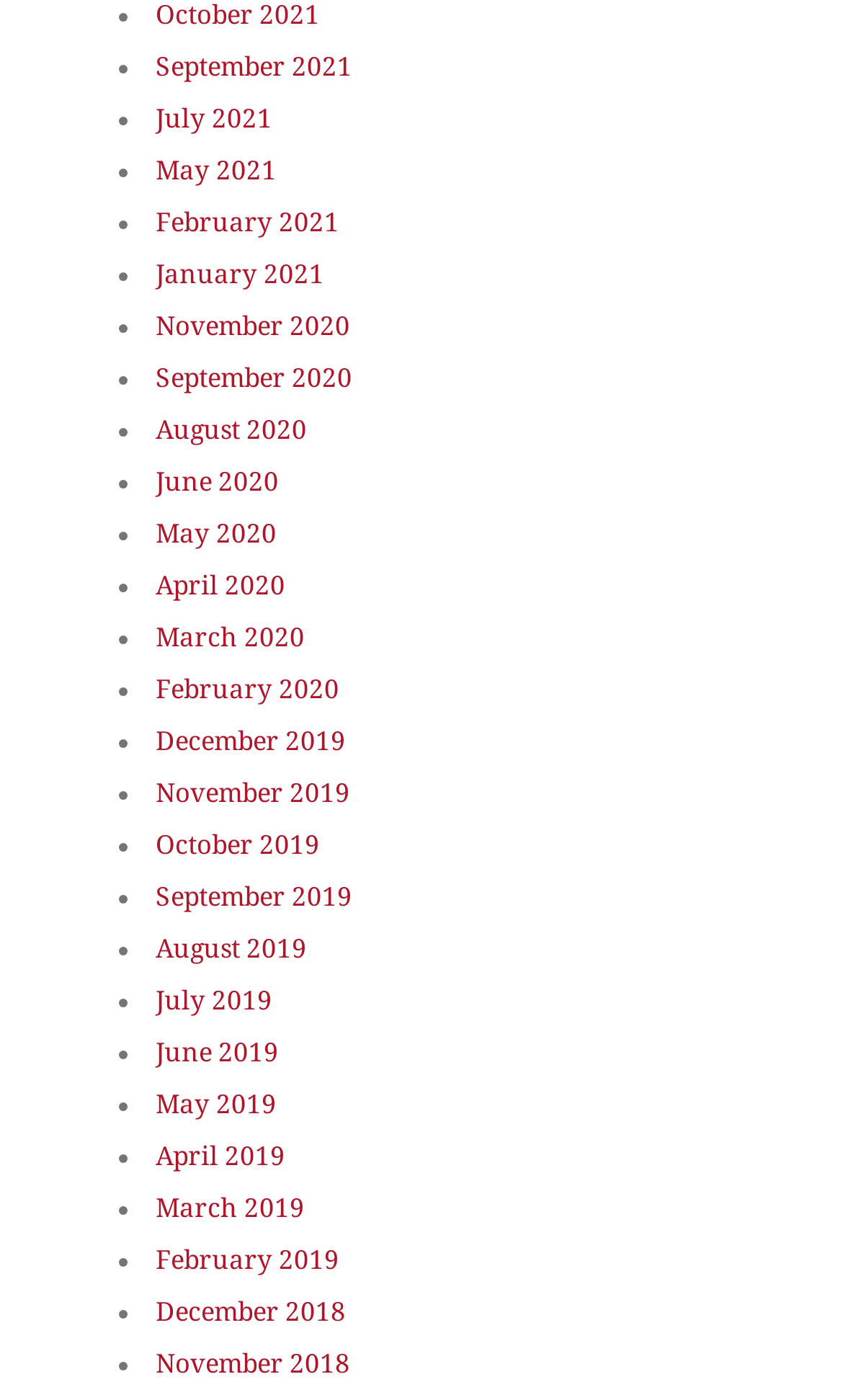What is the earliest month listed on this webpage?
Refer to the screenshot and answer in one word or phrase.

December 2018